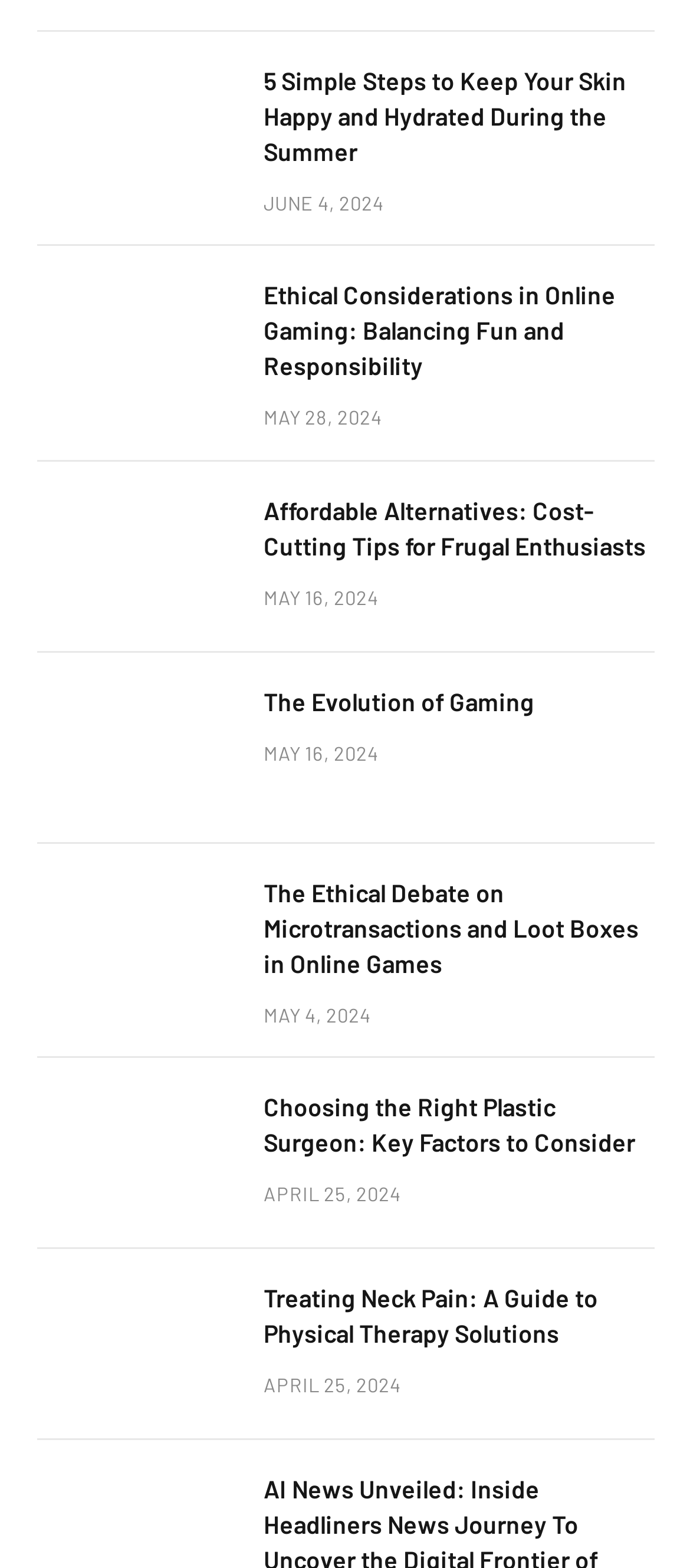Respond to the following query with just one word or a short phrase: 
How many articles are on this webpage?

6